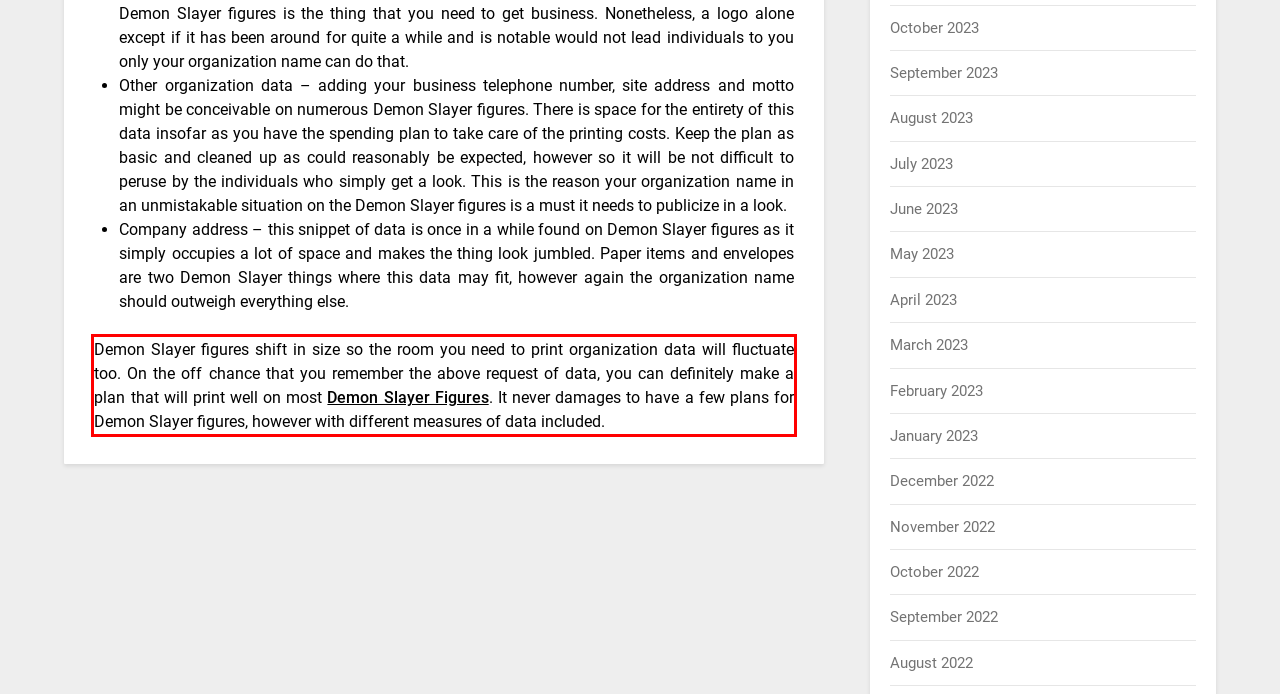Analyze the red bounding box in the provided webpage screenshot and generate the text content contained within.

Demon Slayer figures shift in size so the room you need to print organization data will fluctuate too. On the off chance that you remember the above request of data, you can definitely make a plan that will print well on most Demon Slayer Figures. It never damages to have a few plans for Demon Slayer figures, however with different measures of data included.